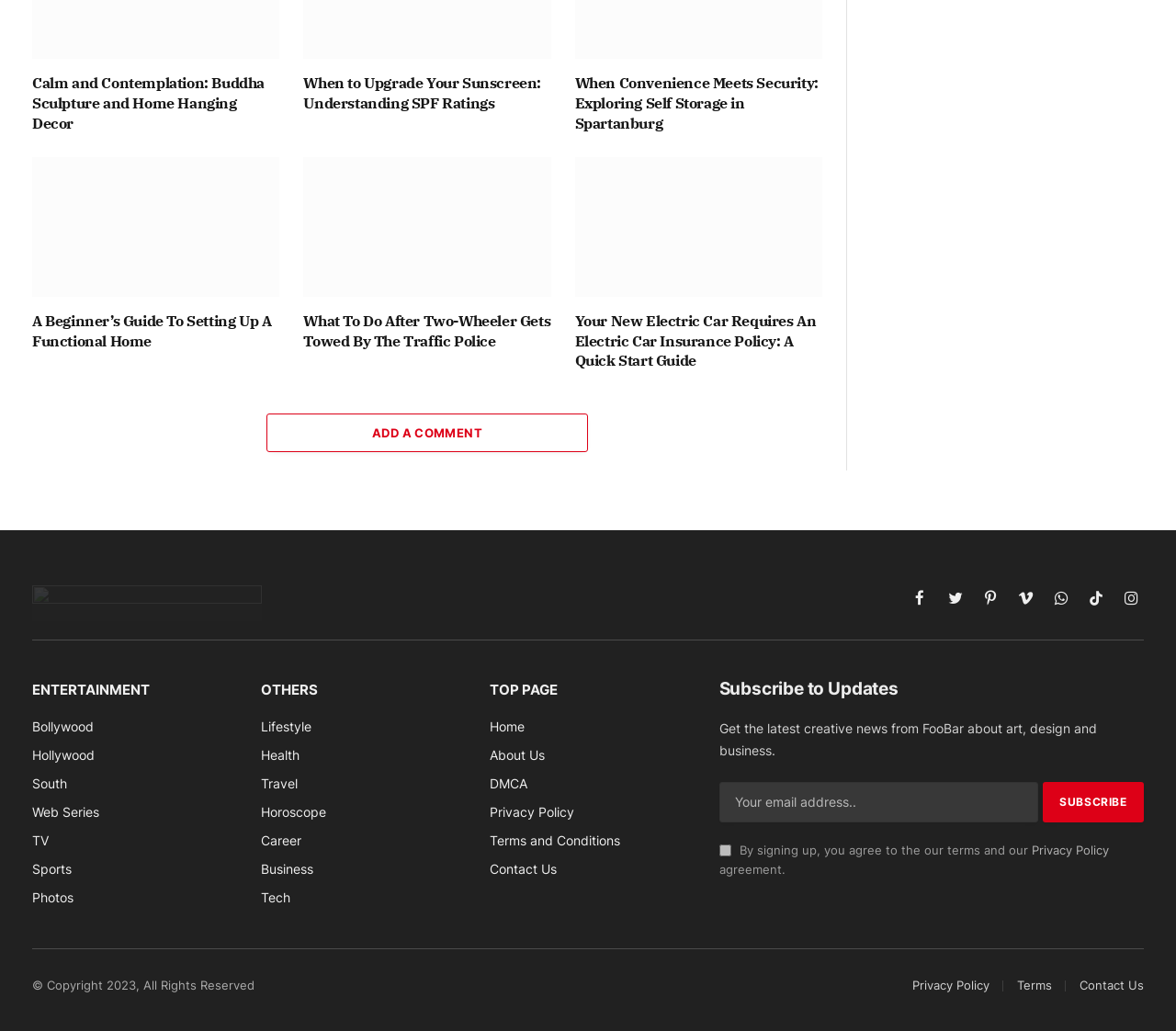Use the details in the image to answer the question thoroughly: 
What is the purpose of the textbox in the Subscribe to Updates section?

I examined the Subscribe to Updates section and found a textbox with a label 'Your email address..', which suggests that the purpose of the textbox is to enter an email address.